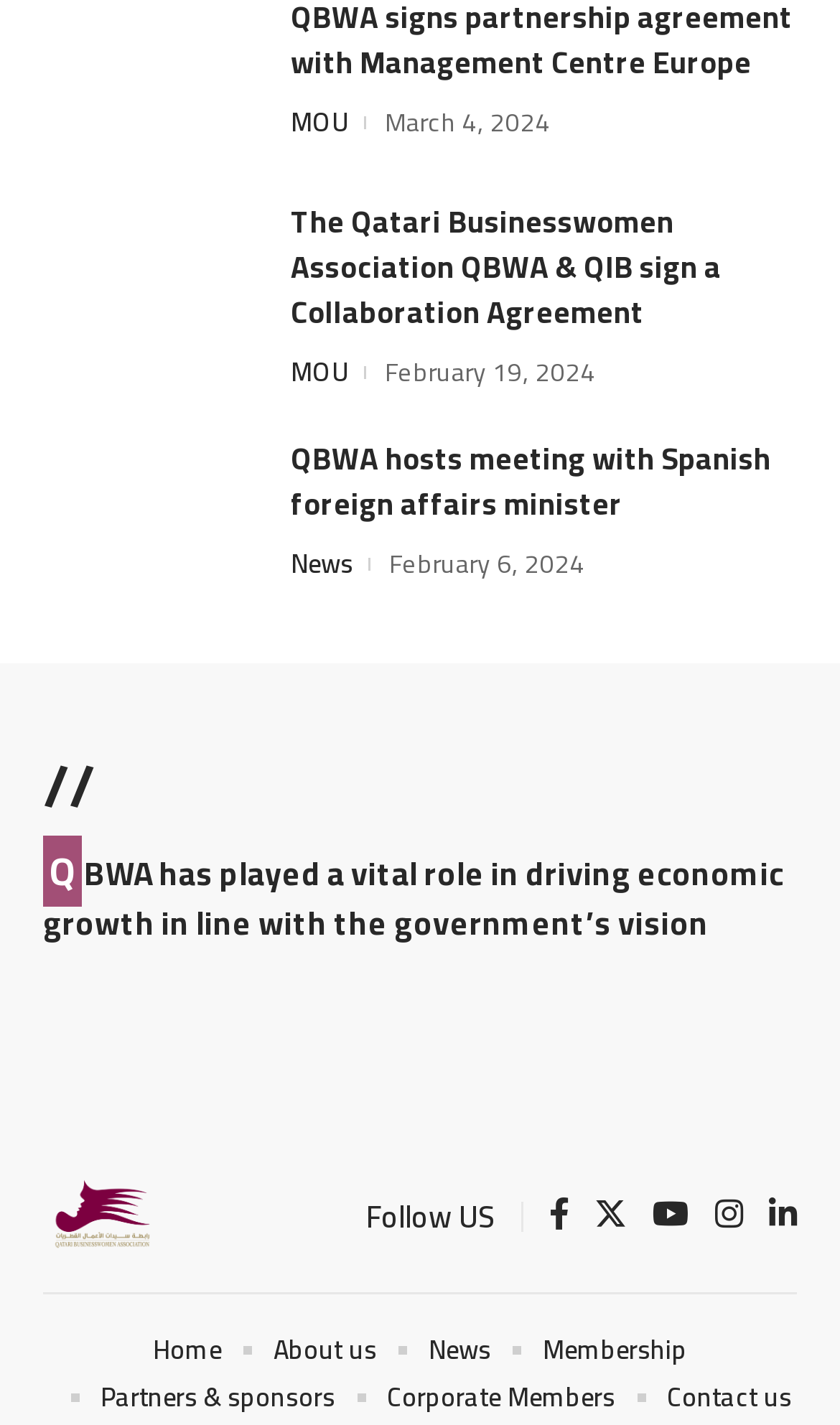Could you determine the bounding box coordinates of the clickable element to complete the instruction: "Follow QBWA on Facebook"? Provide the coordinates as four float numbers between 0 and 1, i.e., [left, top, right, bottom].

[0.654, 0.832, 0.677, 0.874]